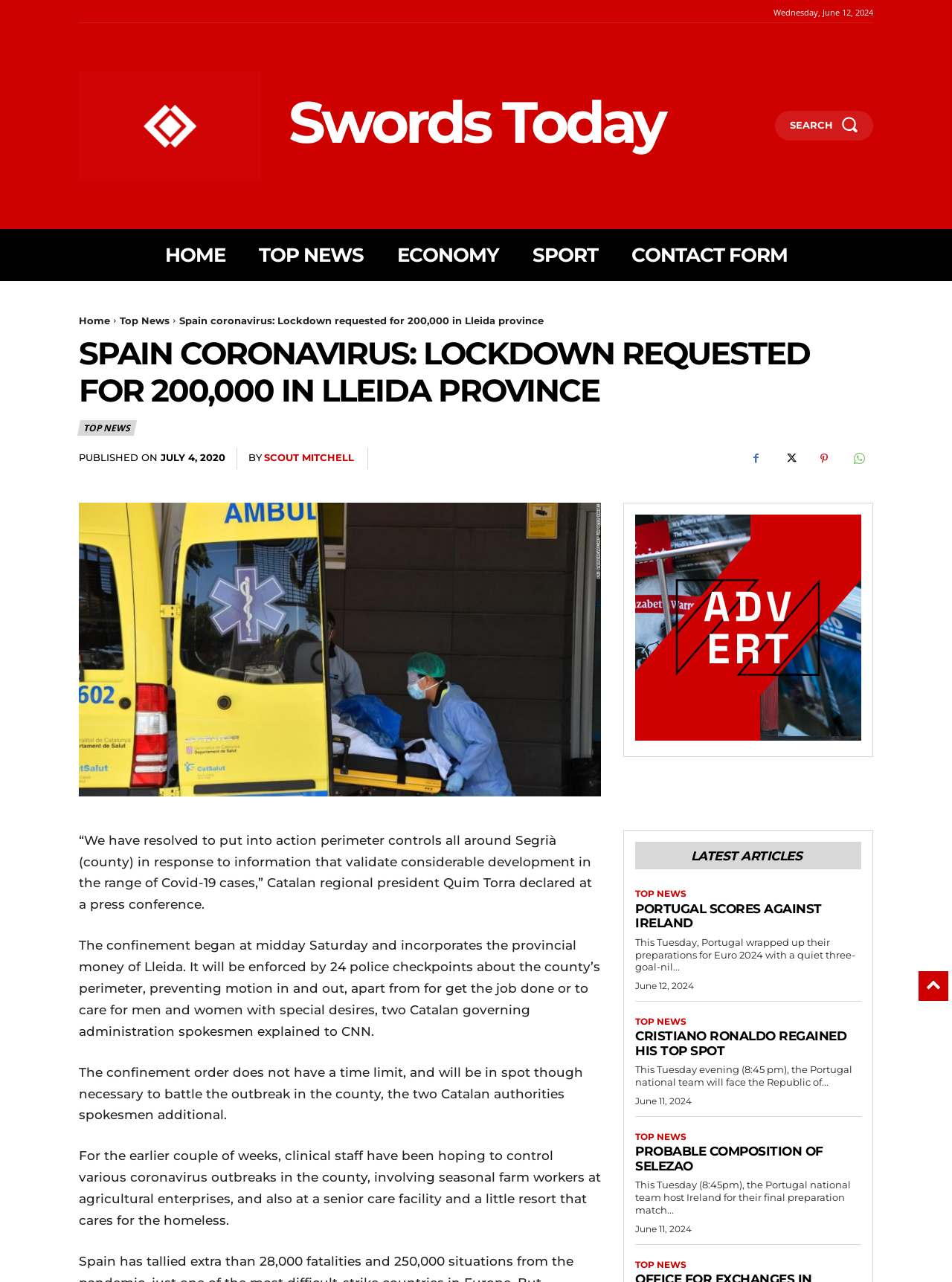Identify the coordinates of the bounding box for the element that must be clicked to accomplish the instruction: "Search for something".

[0.814, 0.087, 0.917, 0.11]